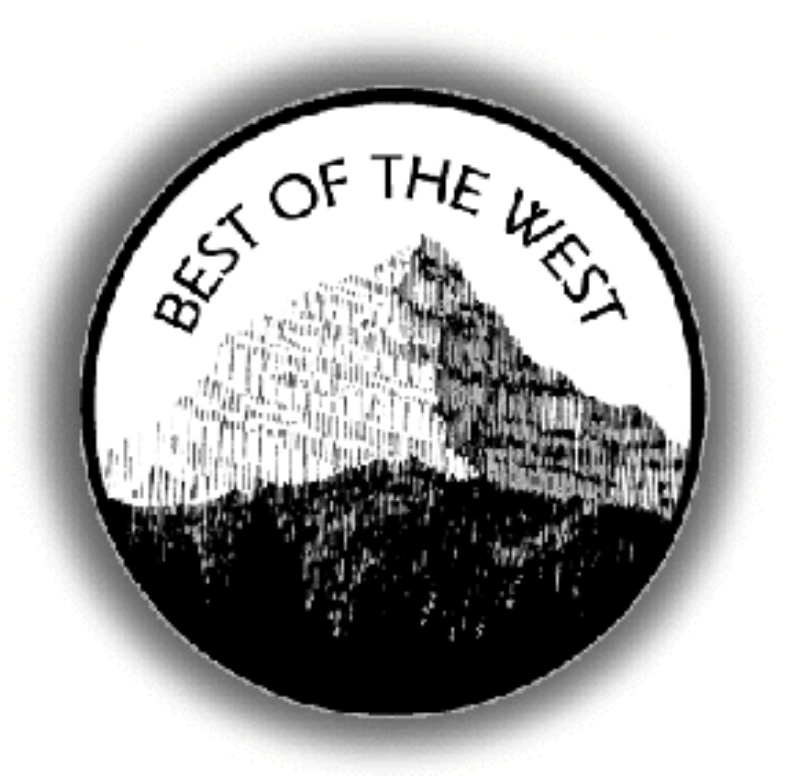Offer a detailed explanation of the image.

The image showcases a circular emblem featuring the text "BEST OF THE WEST" prominently displayed at the top. Beneath the text is a stylized depiction of a mountain range, rendered in a black-and-white sketch style. The iconic design symbolizes recognition and excellence in journalism, reflecting the award that honors notable contributions from alternative publications in the Western United States. This particular emblem correlates with the "Best of the West" journalism contest, which celebrates outstanding work in the field.